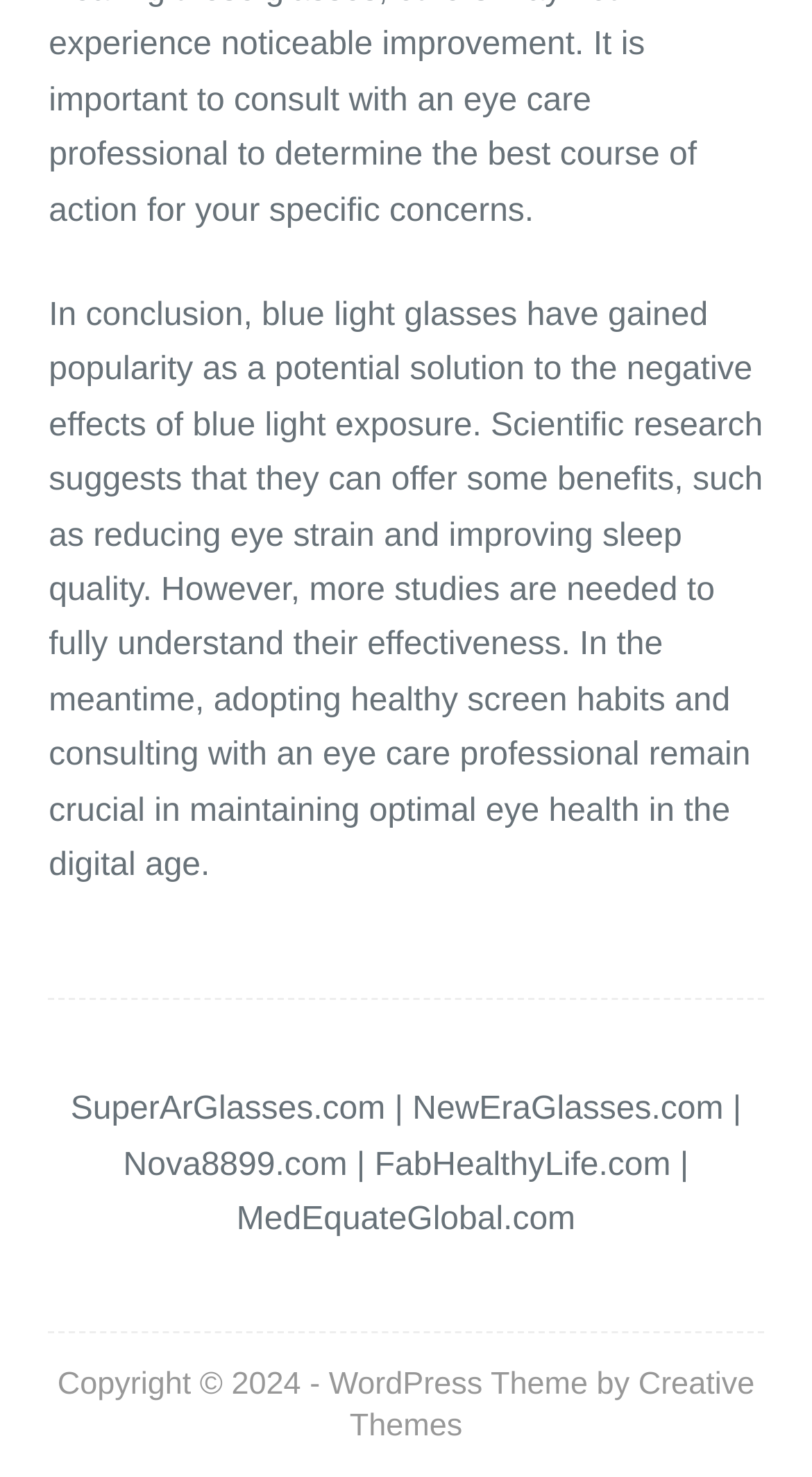Reply to the question with a single word or phrase:
What year is the copyright for?

2024